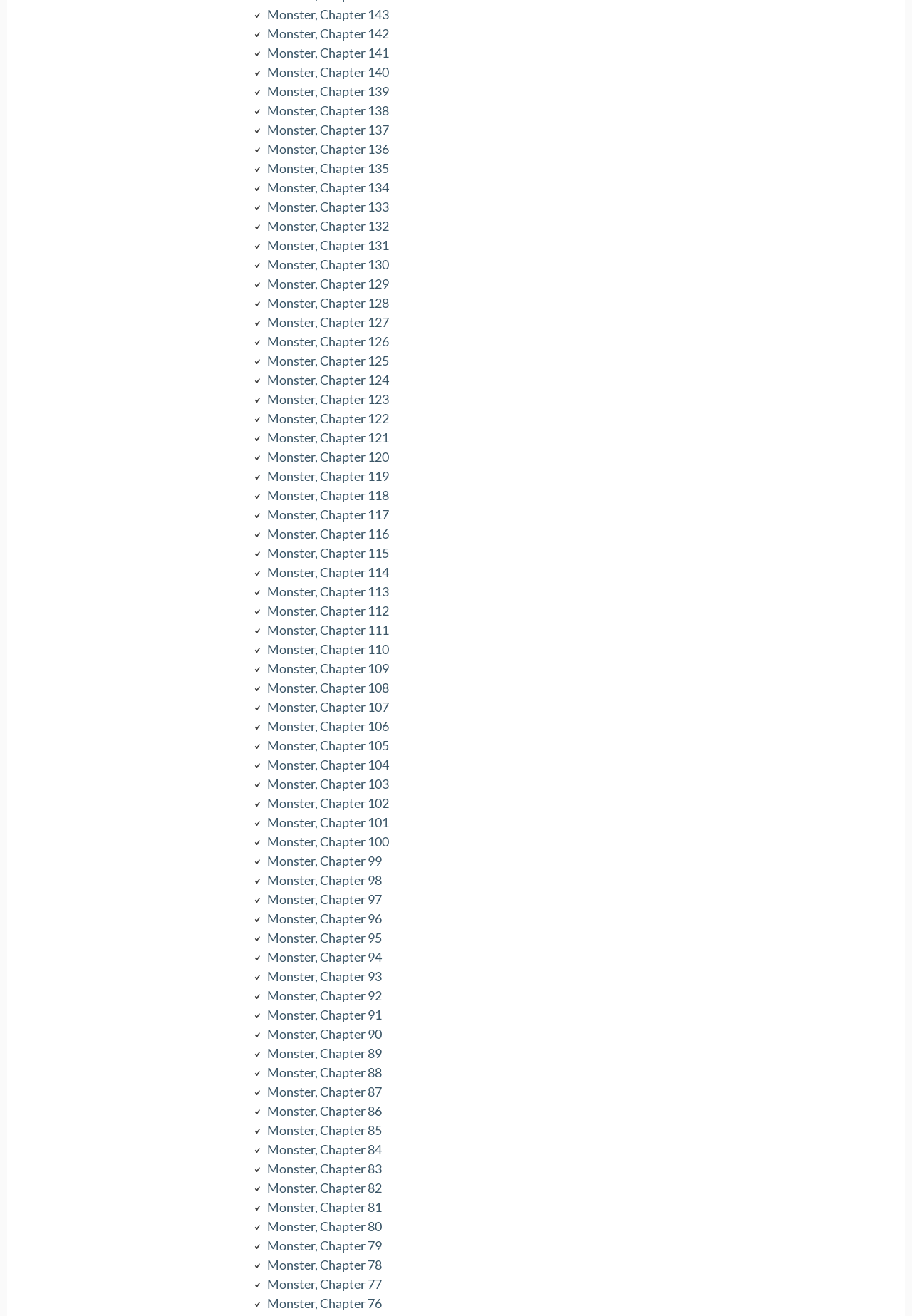Given the element description all is GOOD, predict the bounding box coordinates for the UI element in the webpage screenshot. The format should be (top-left x, top-left y, bottom-right x, bottom-right y), and the values should be between 0 and 1.

None